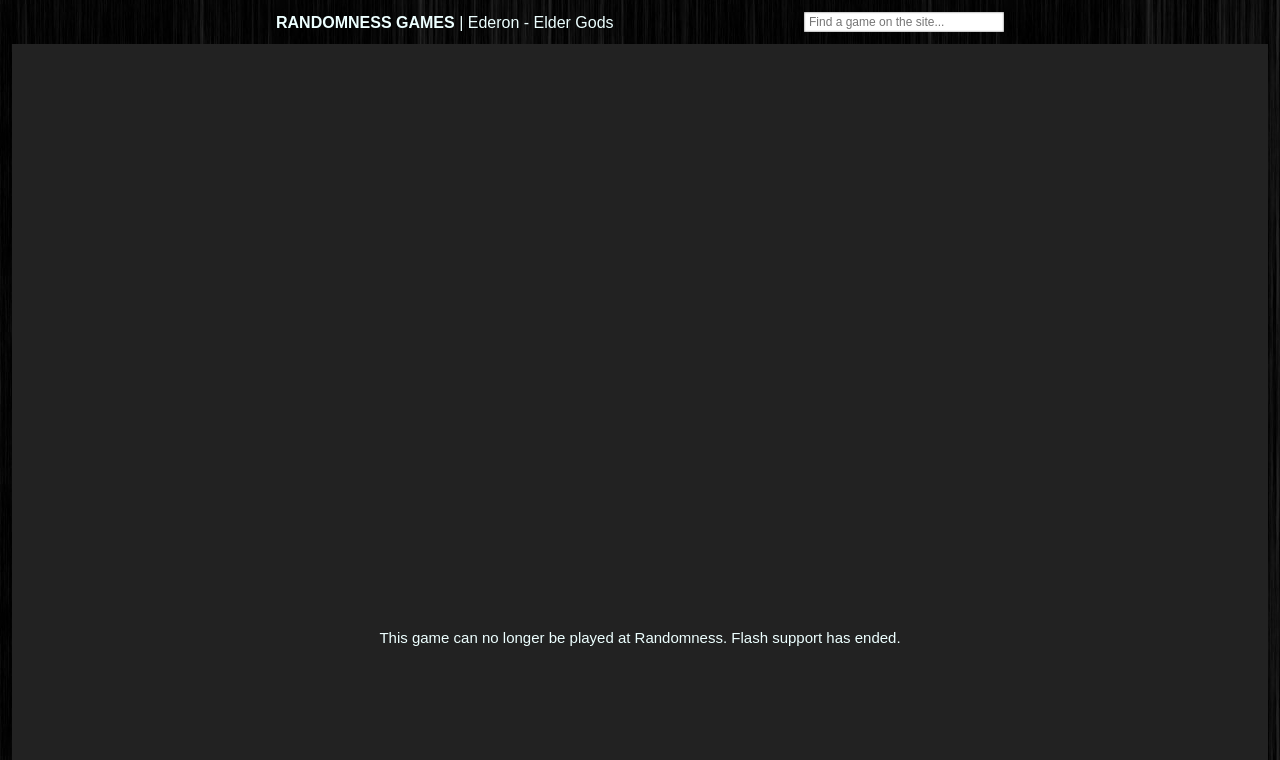Please find and give the text of the main heading on the webpage.

RANDOMNESS GAMES | Ederon - Elder Gods